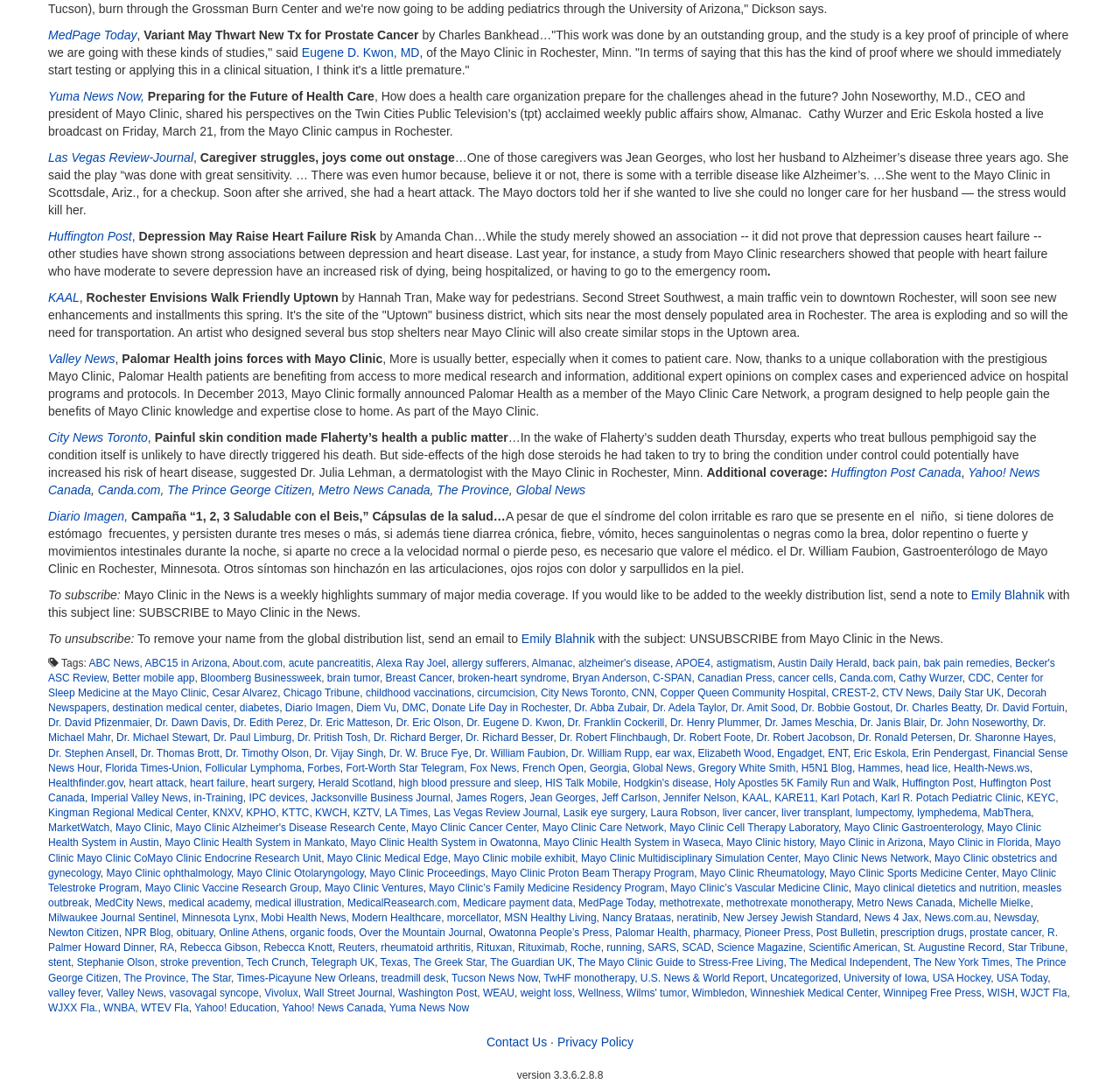What is the topic of the article 'Depression May Raise Heart Failure Risk'?
Analyze the image and deliver a detailed answer to the question.

The article 'Depression May Raise Heart Failure Risk' discusses the association between depression and heart disease, indicating that the topic of the article is the potential link between depression and heart failure risk.